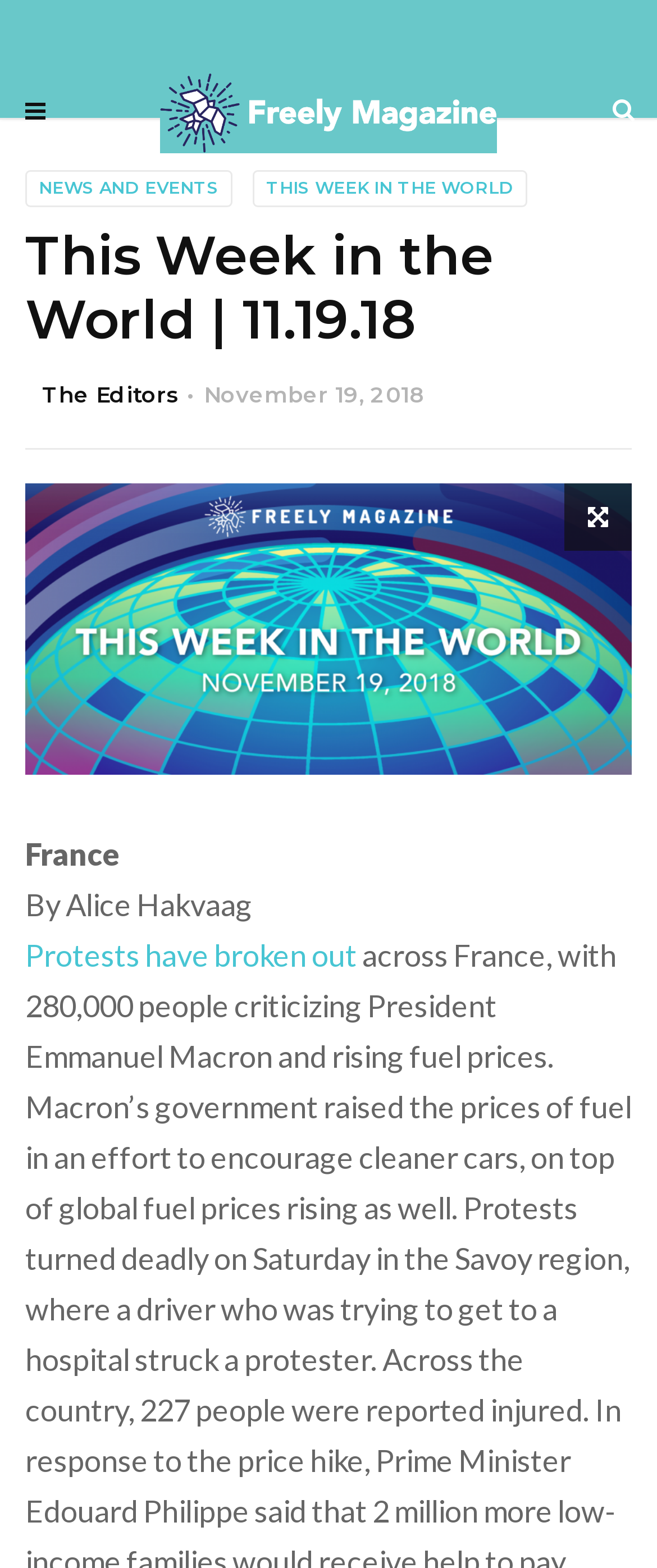Identify the text that serves as the heading for the webpage and generate it.

This Week in the World | 11.19.18